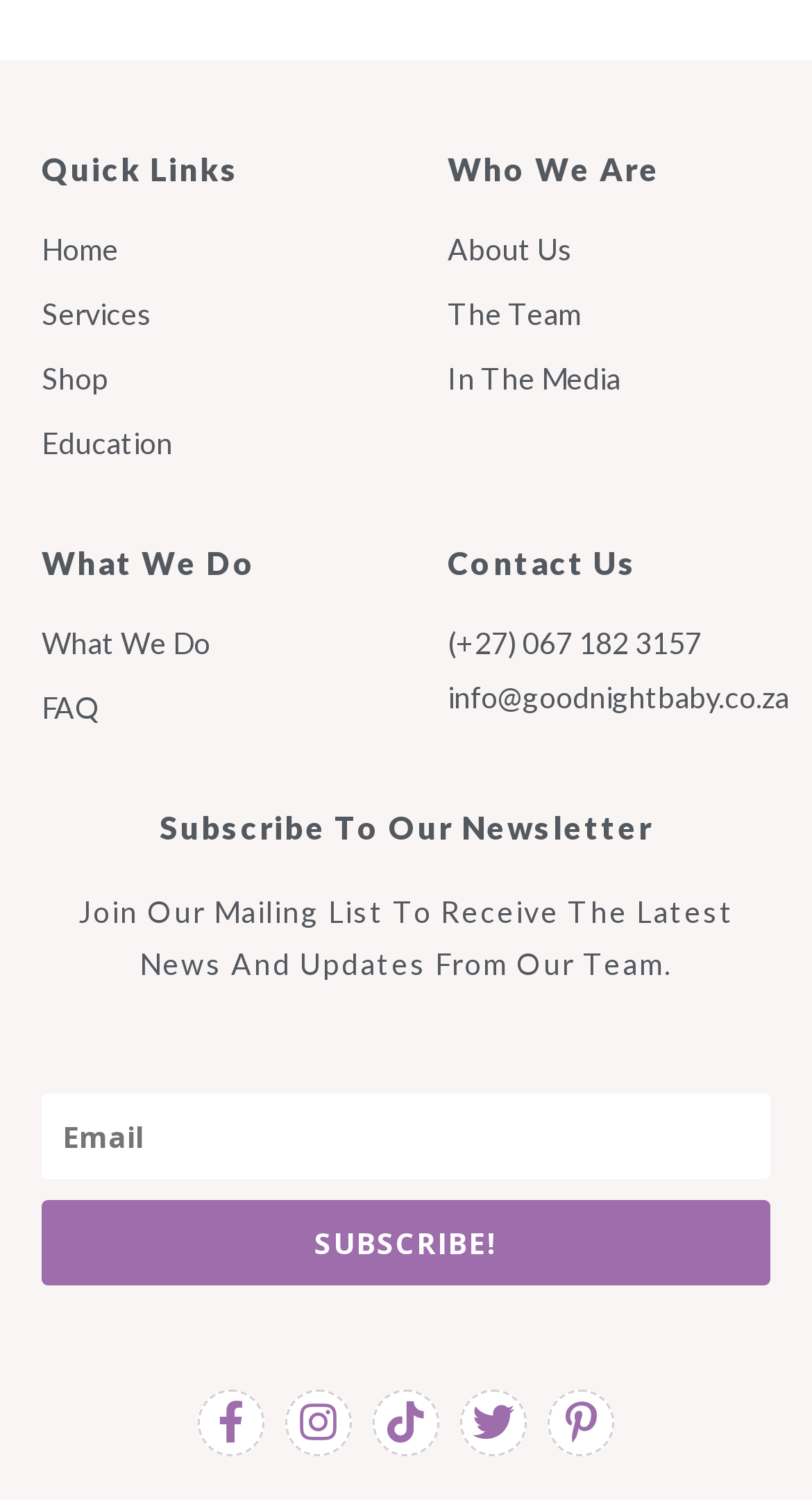Please indicate the bounding box coordinates of the element's region to be clicked to achieve the instruction: "Subscribe to the newsletter". Provide the coordinates as four float numbers between 0 and 1, i.e., [left, top, right, bottom].

[0.051, 0.801, 0.949, 0.858]